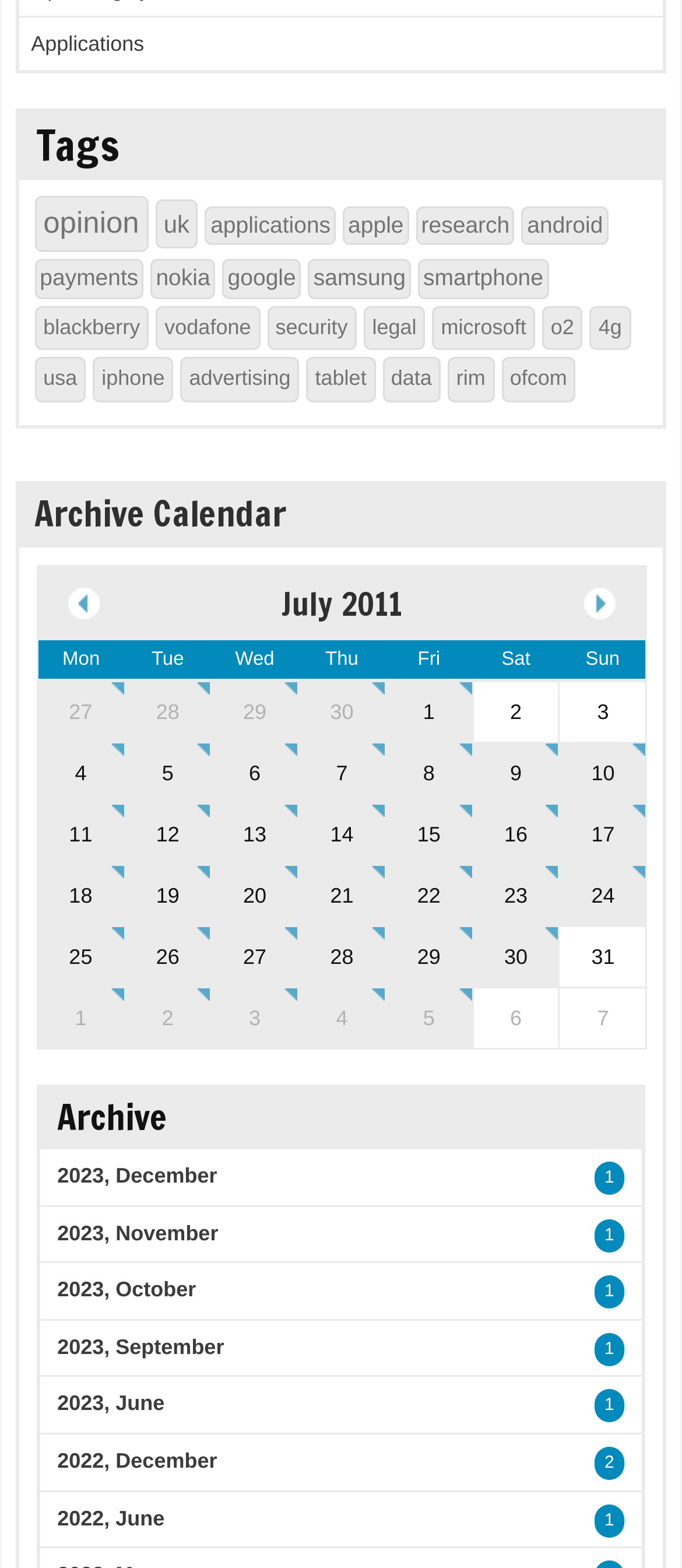Specify the bounding box coordinates of the area to click in order to execute this command: 'Click on the 'opinion' tag'. The coordinates should consist of four float numbers ranging from 0 to 1, and should be formatted as [left, top, right, bottom].

[0.051, 0.124, 0.217, 0.16]